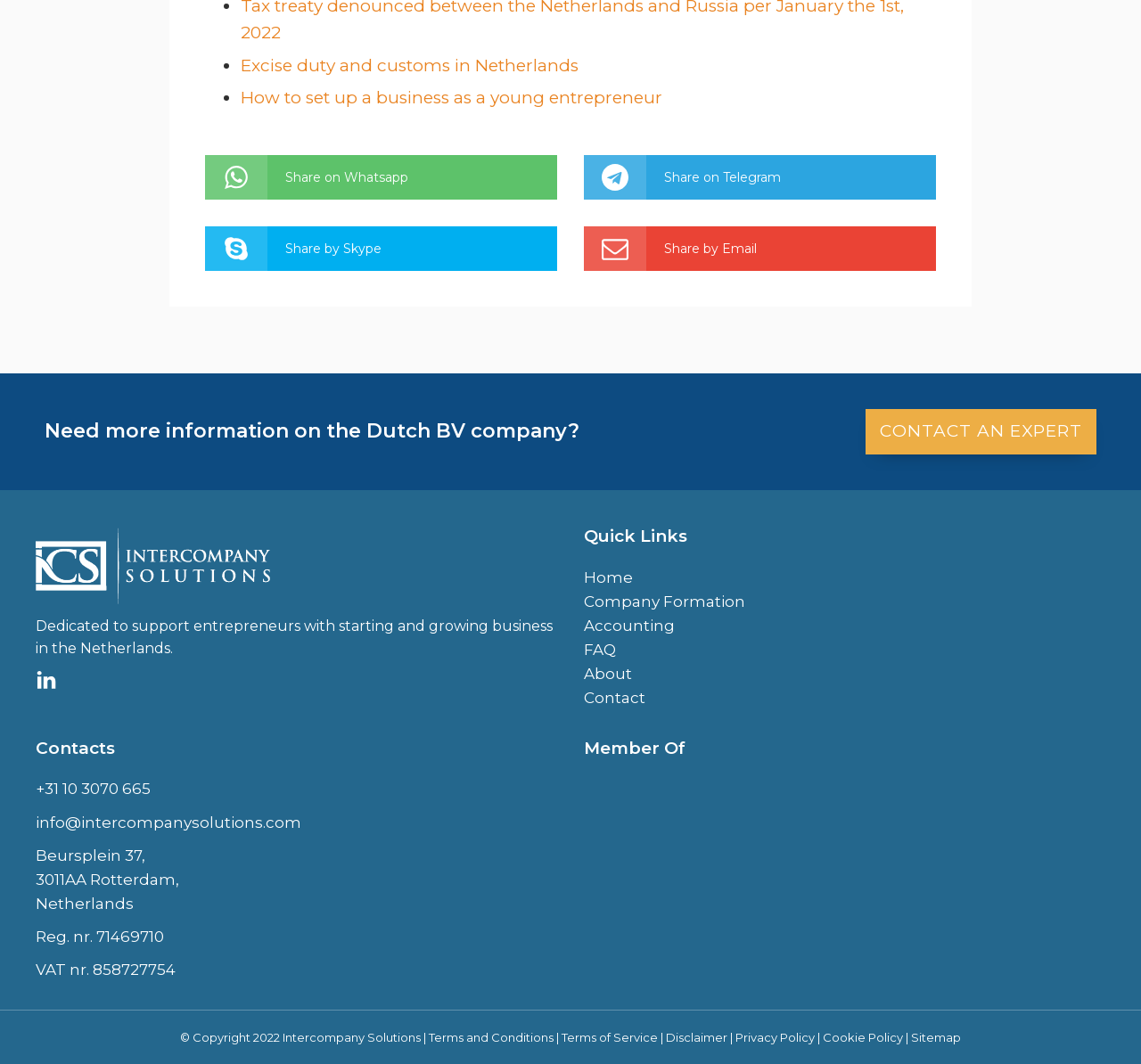Determine the bounding box coordinates of the element that should be clicked to execute the following command: "Get in touch with the company".

[0.031, 0.731, 0.132, 0.753]